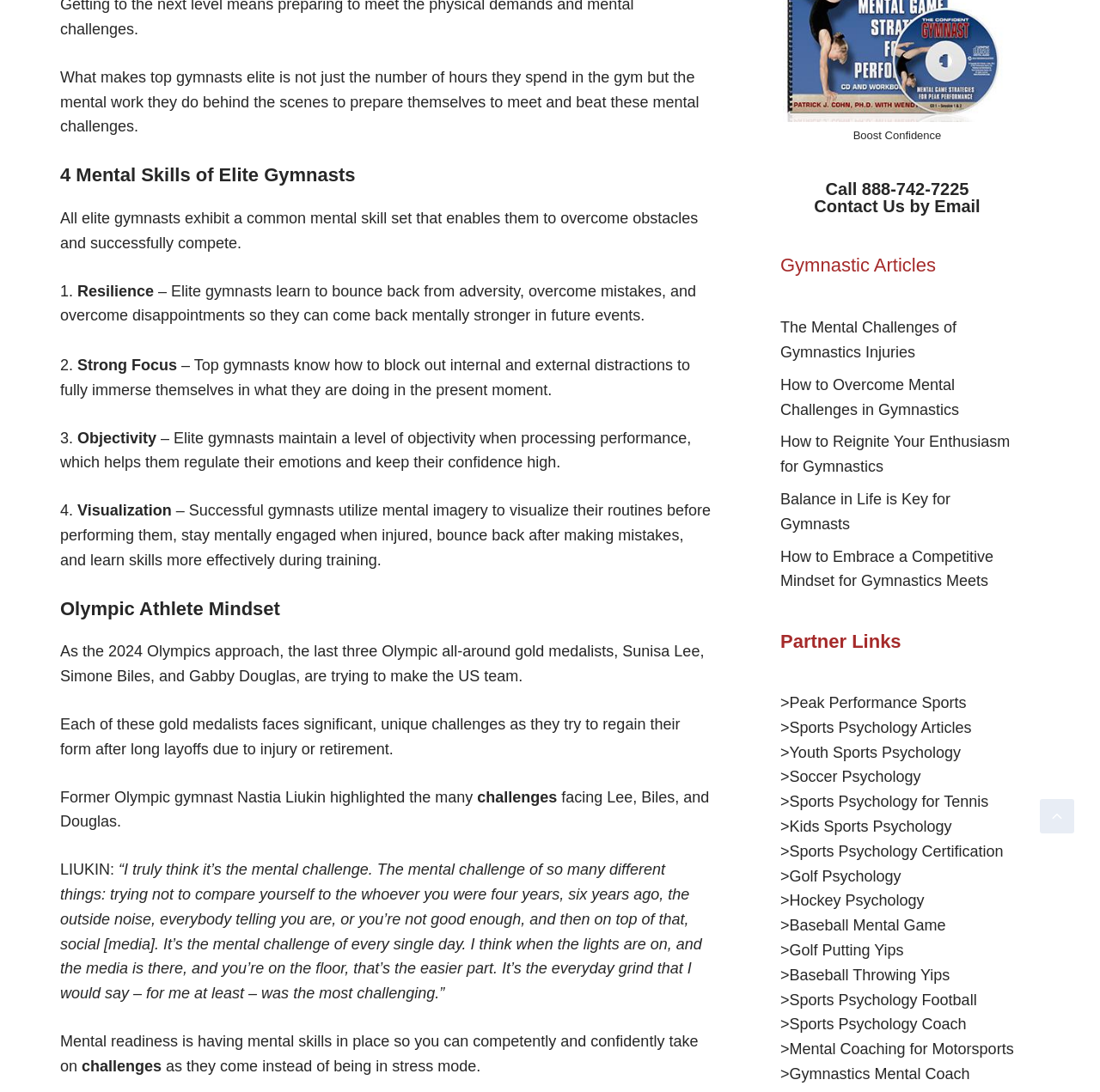Find the bounding box coordinates of the clickable area required to complete the following action: "Learn about 'Peak Performance Sports'".

[0.718, 0.636, 0.879, 0.651]